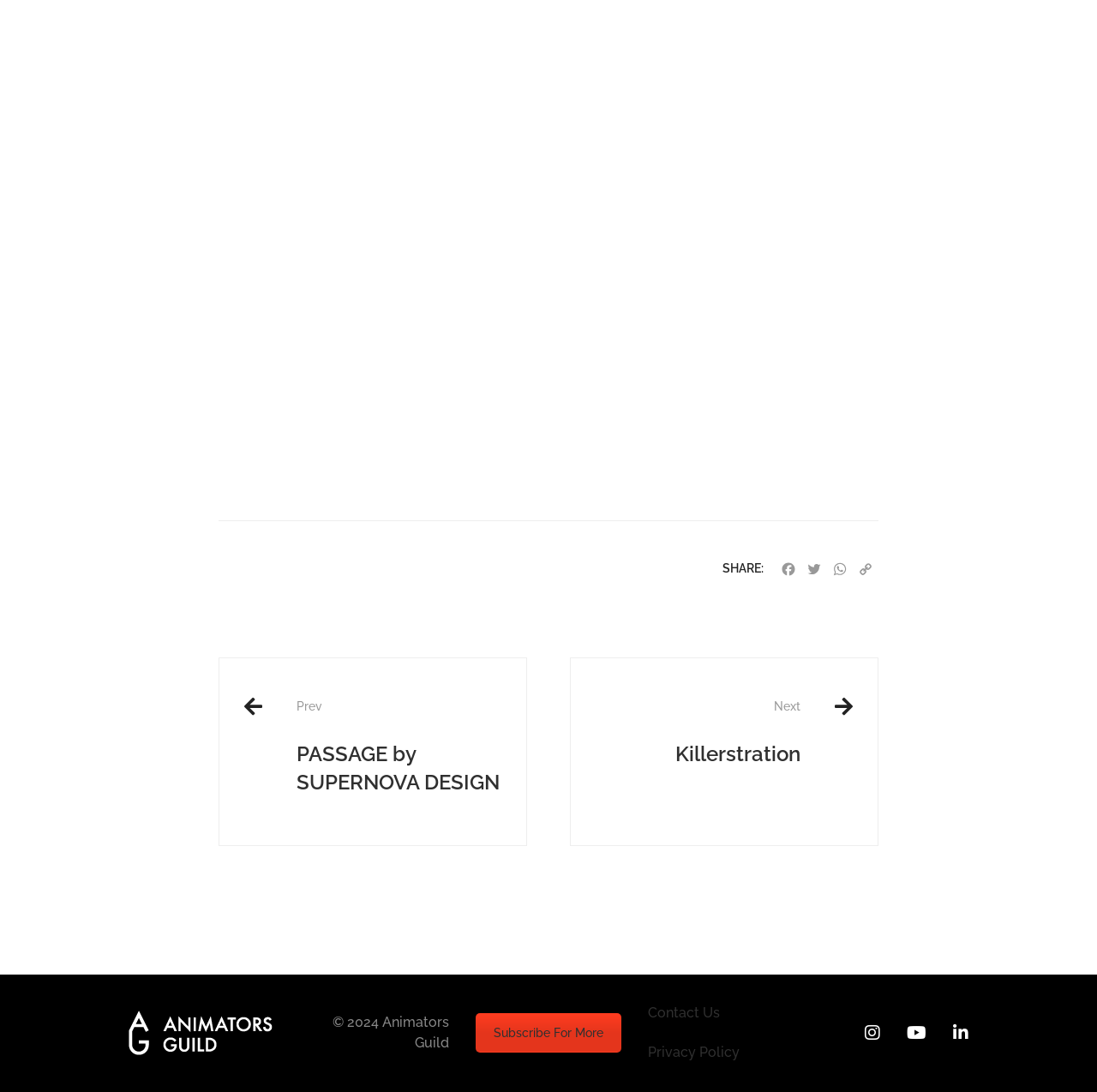What social media platforms can you share the content on?
Answer the question with a detailed explanation, including all necessary information.

The sharing options are listed under the 'SHARE:' heading, which includes links to Facebook, Twitter, and WhatsApp.